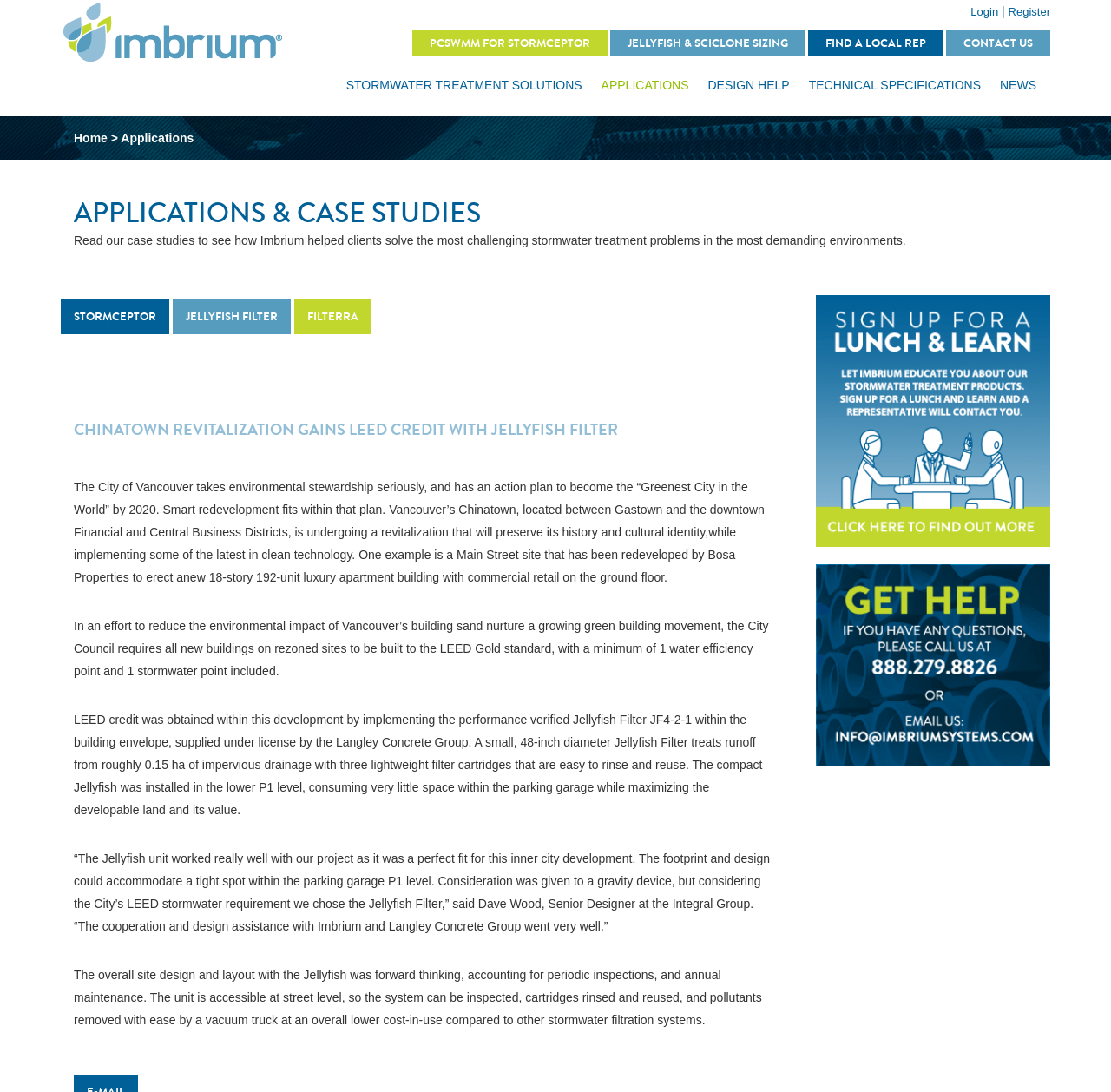Based on the element description: "Stormwater Treatment Solutions", identify the bounding box coordinates for this UI element. The coordinates must be four float numbers between 0 and 1, listed as [left, top, right, bottom].

[0.311, 0.07, 0.524, 0.086]